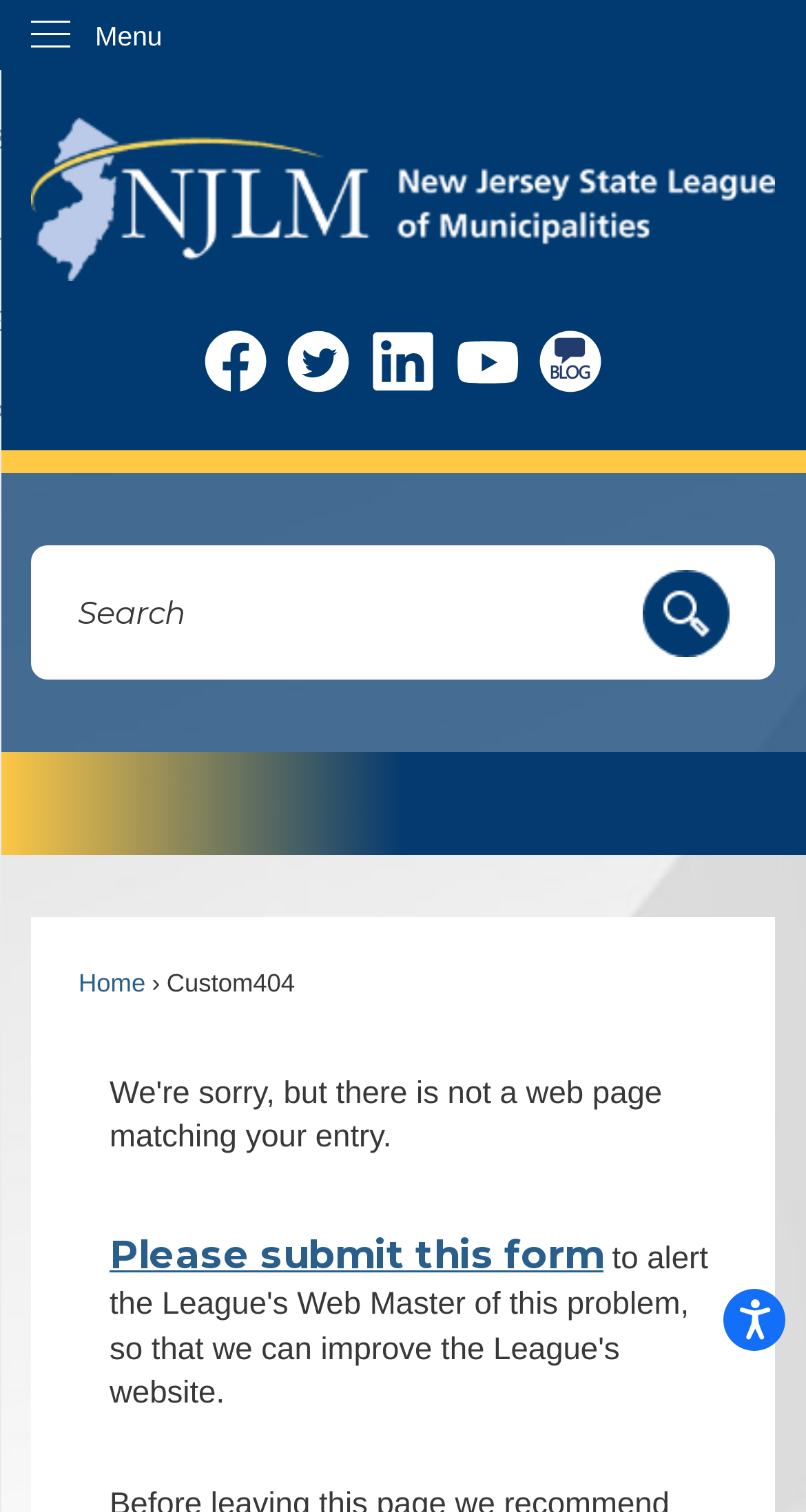Can you determine the bounding box coordinates of the area that needs to be clicked to fulfill the following instruction: "Open accessibility options"?

[0.897, 0.852, 0.974, 0.893]